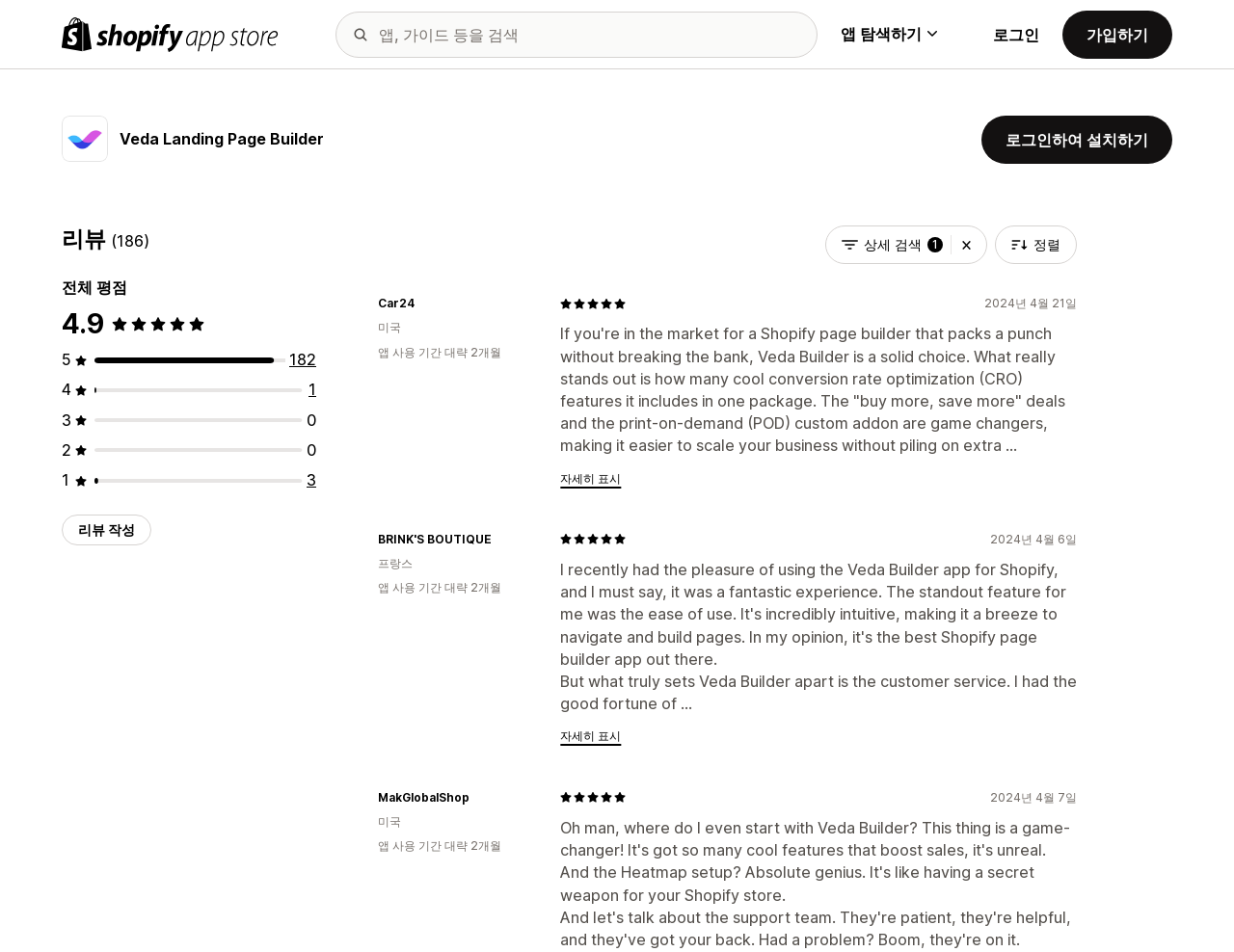Identify the bounding box coordinates of the clickable region required to complete the instruction: "Click on PERSONAL TRAINING". The coordinates should be given as four float numbers within the range of 0 and 1, i.e., [left, top, right, bottom].

None